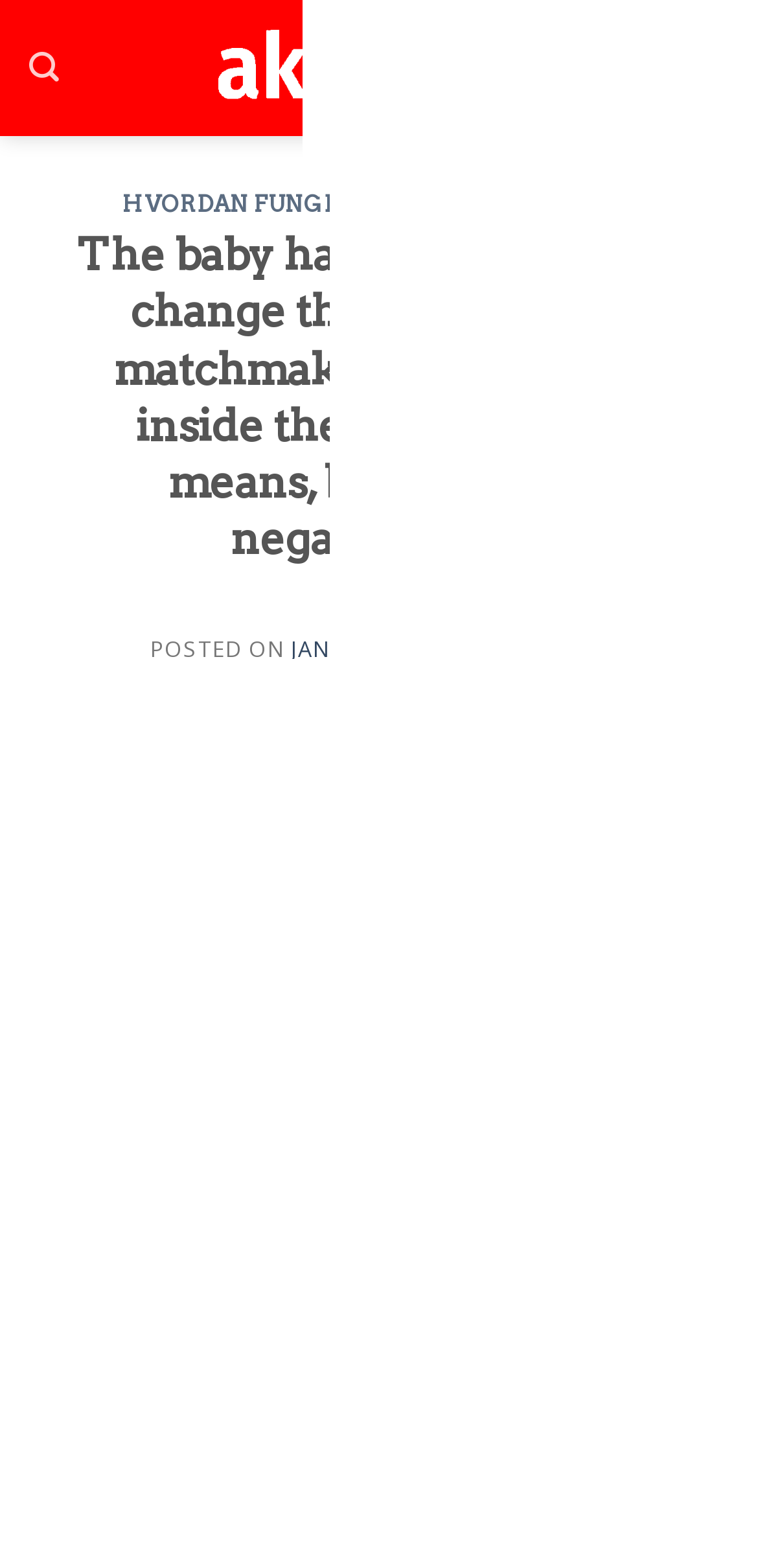What is the purpose of the 'Go to top' link?
Look at the image and answer the question with a single word or phrase.

To scroll to the top of the page